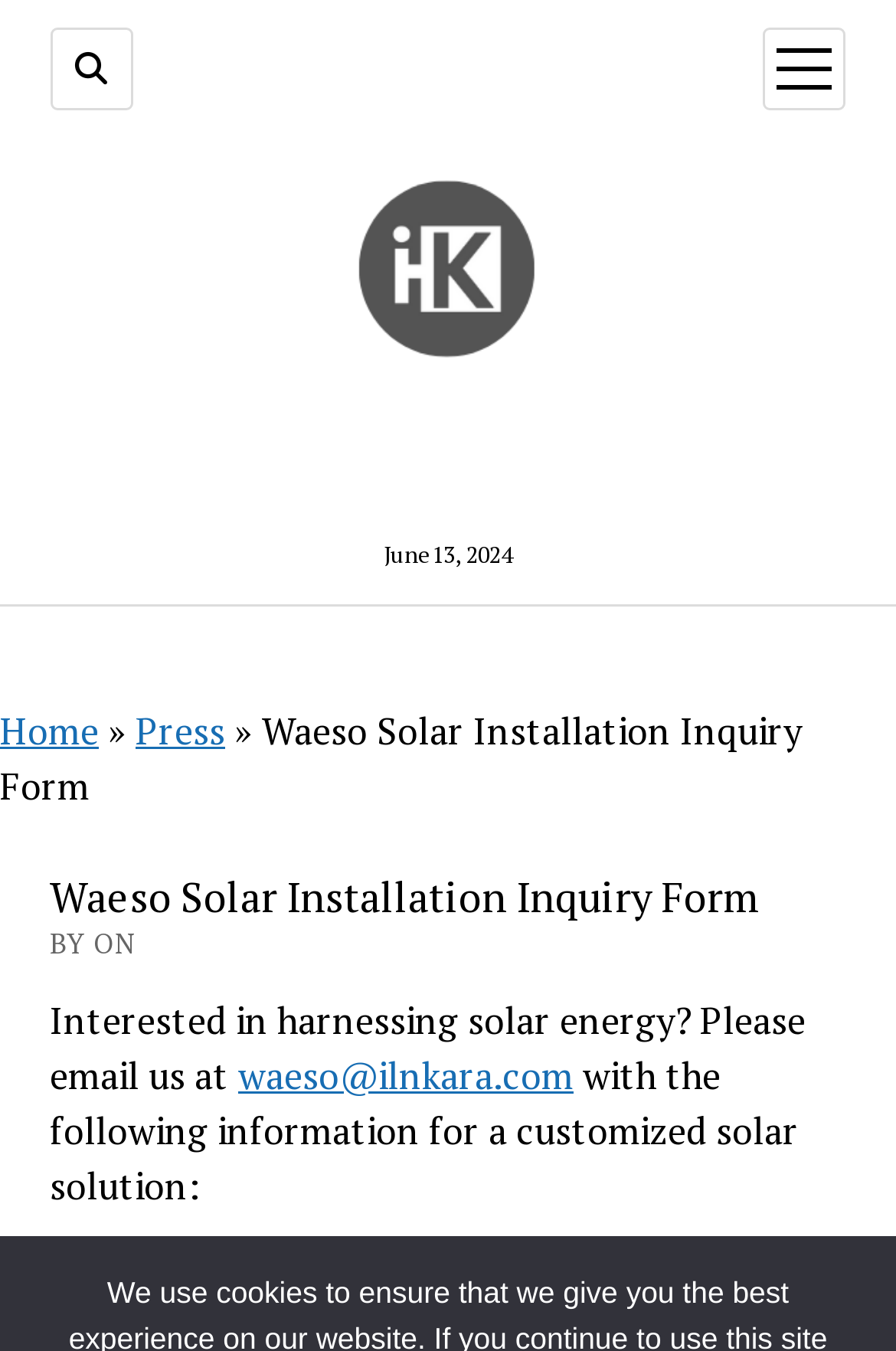Given the description of the UI element: "Get sponsored", predict the bounding box coordinates in the form of [left, top, right, bottom], with each value being a float between 0 and 1.

None